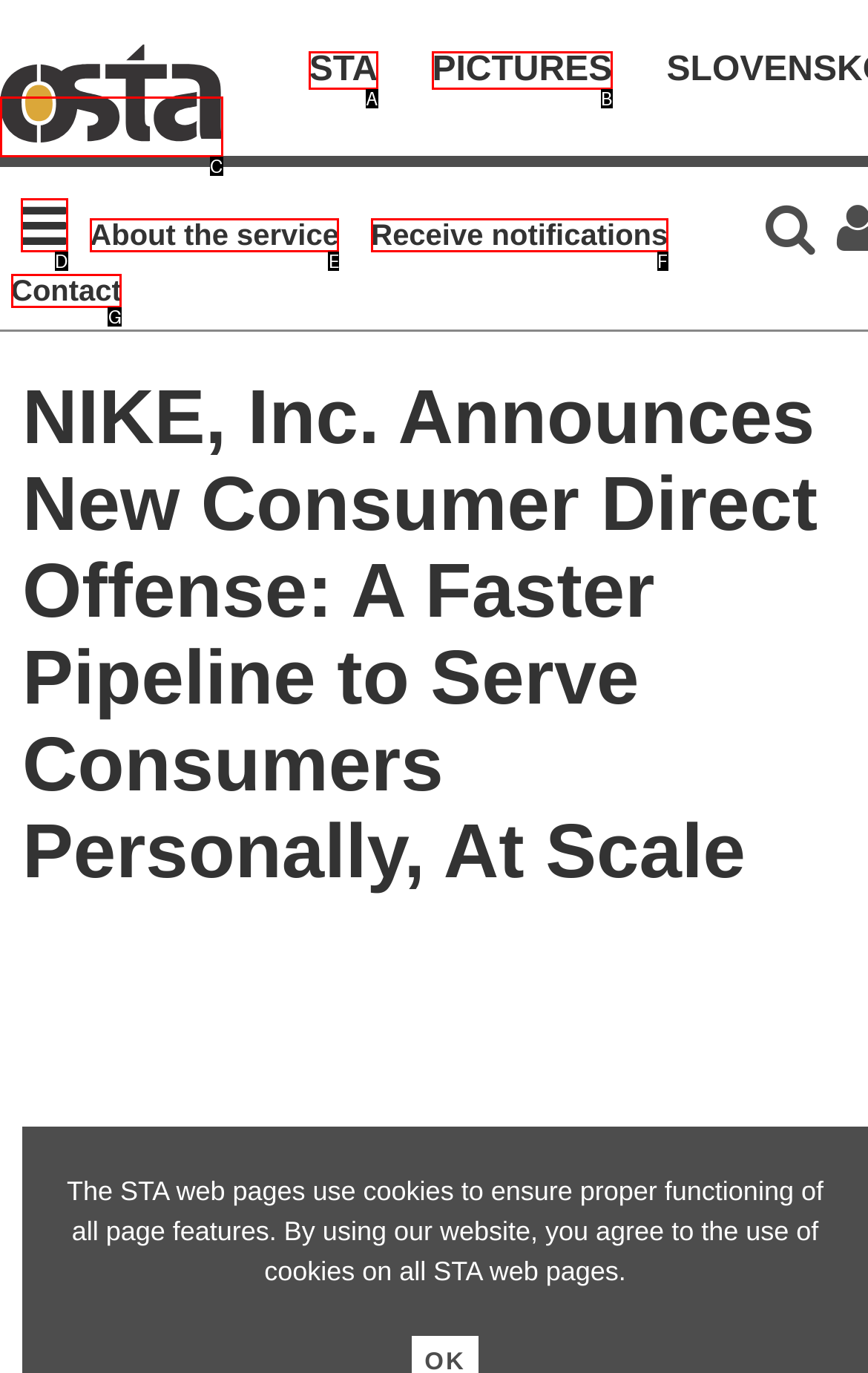Given the description: alt="O-STA"
Identify the letter of the matching UI element from the options.

C